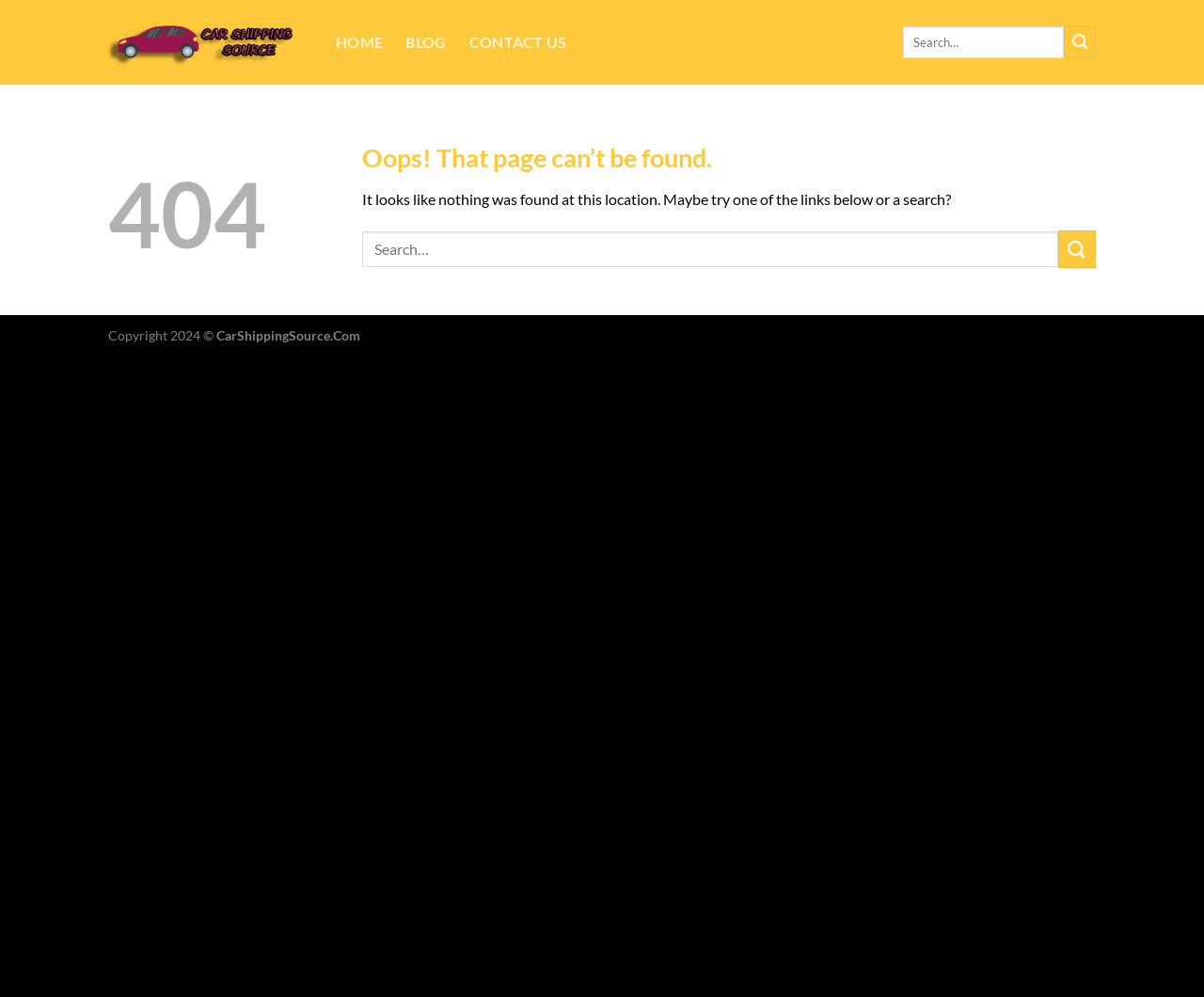What is the purpose of the search bar?
Please give a well-detailed answer to the question.

There are two search bars on the webpage, one at the top-right corner and another in the main content area. The purpose of these search bars is to allow users to search for specific content within the website, as indicated by the 'Search…' placeholder text.